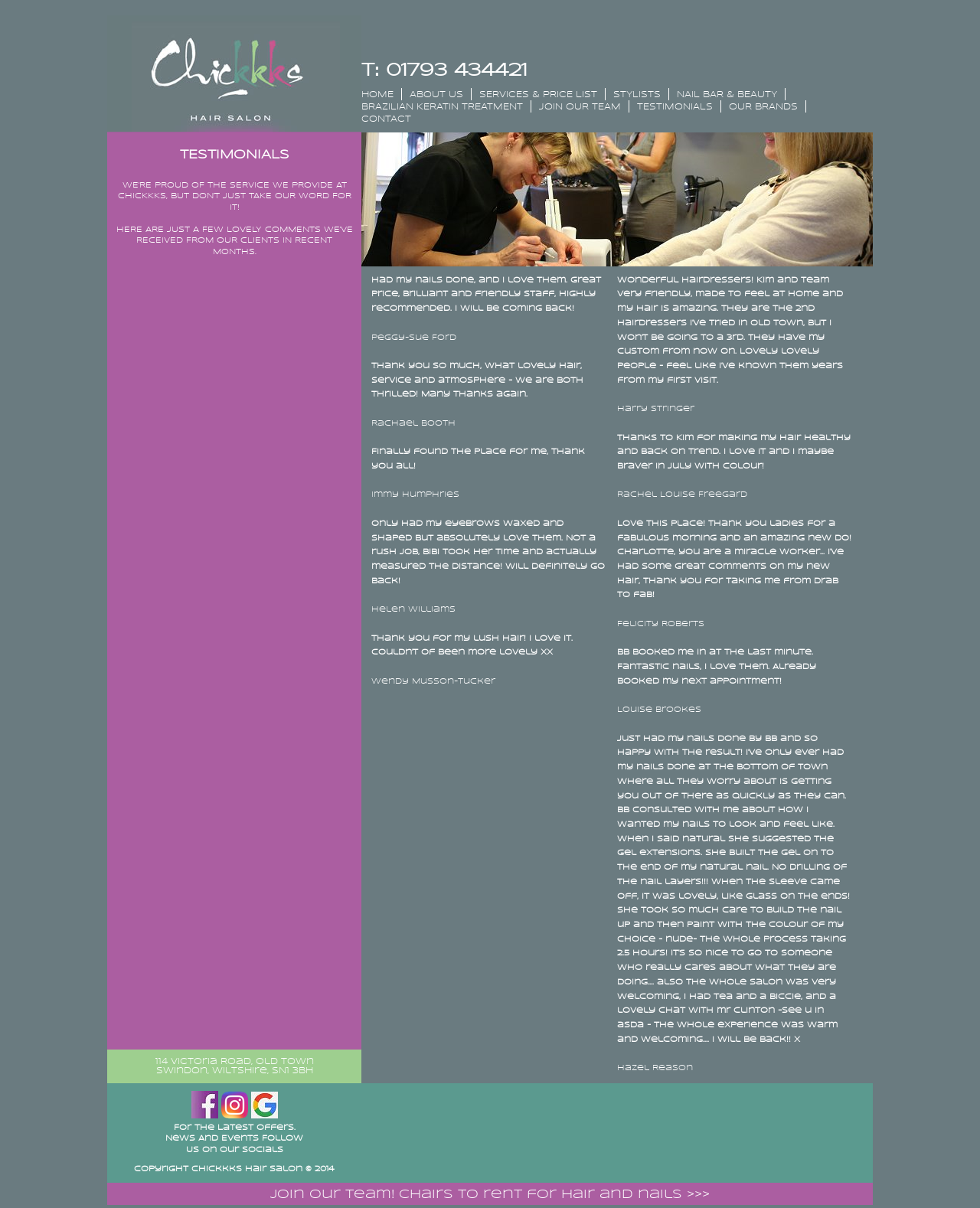Look at the image and give a detailed response to the following question: How many testimonials are displayed on the page?

The testimonials are located in the middle of the page, and there are 8 of them, each with a quote and a name, such as 'Had my nails done, and I love them...' by Peggy-Sue Ford, and 'Thanks to Kim for making my hair healthy...' by Rachel Louise Freegard.